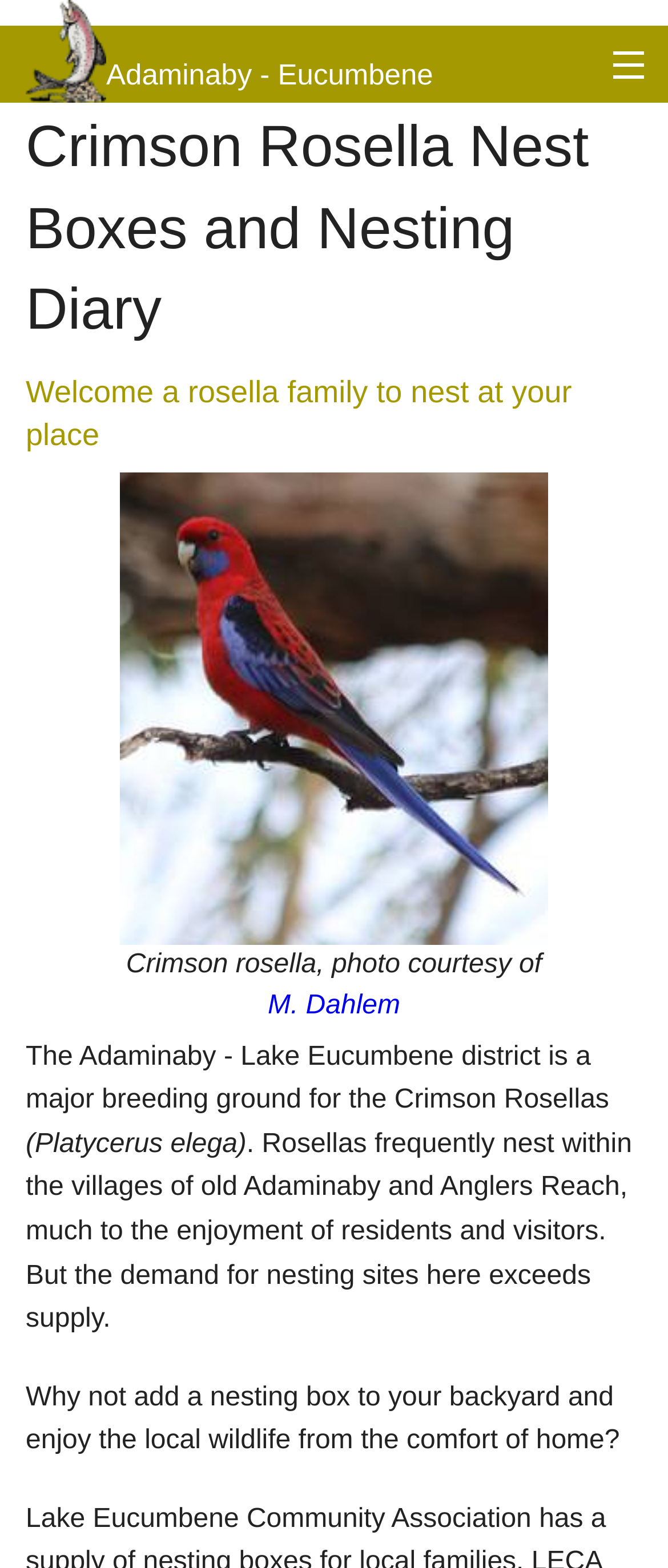Look at the image and write a detailed answer to the question: 
What is the scientific name of the Crimson Rosella?

The webpage mentions the scientific name of the Crimson Rosella as '(Platycerus elega)' in the text.